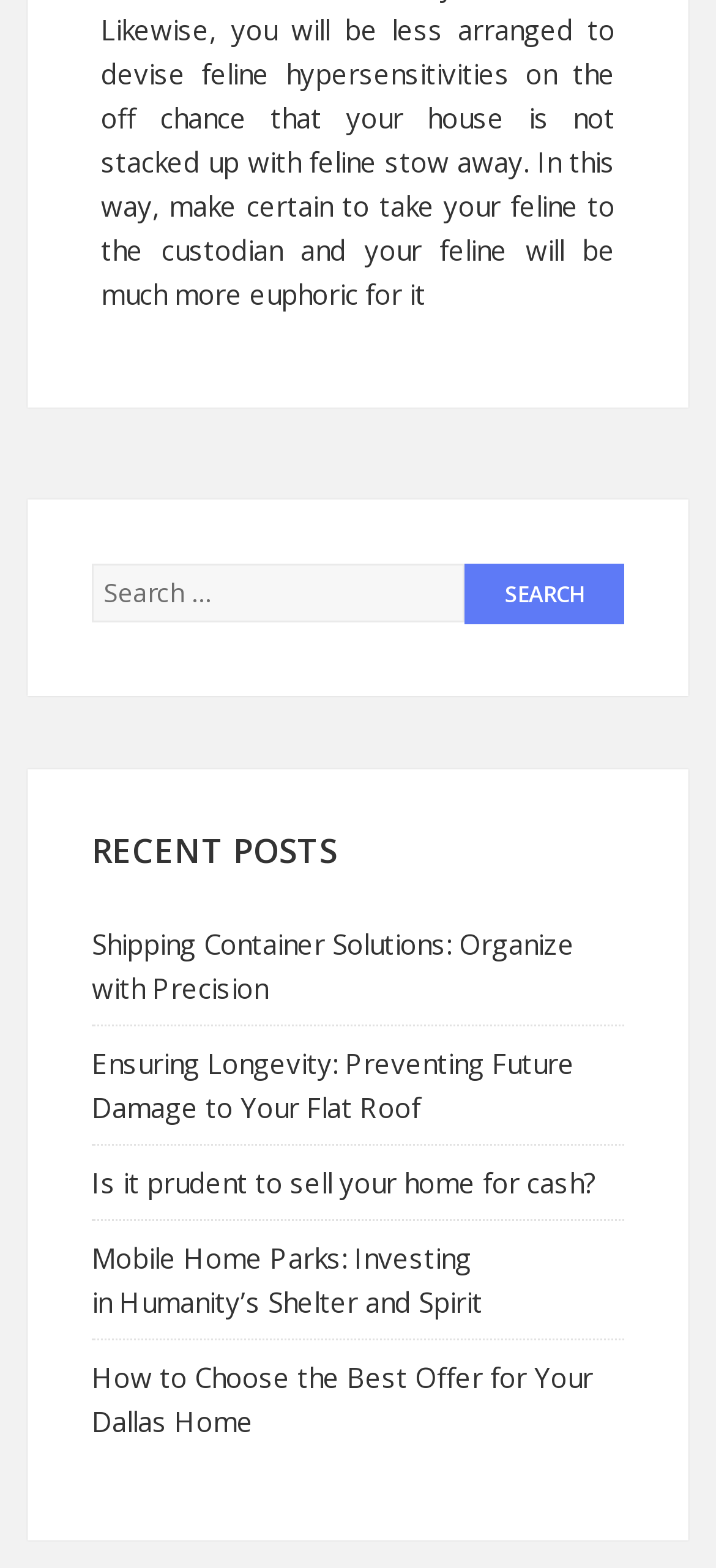What is the function of the button next to the search box?
Using the image provided, answer with just one word or phrase.

To submit search query